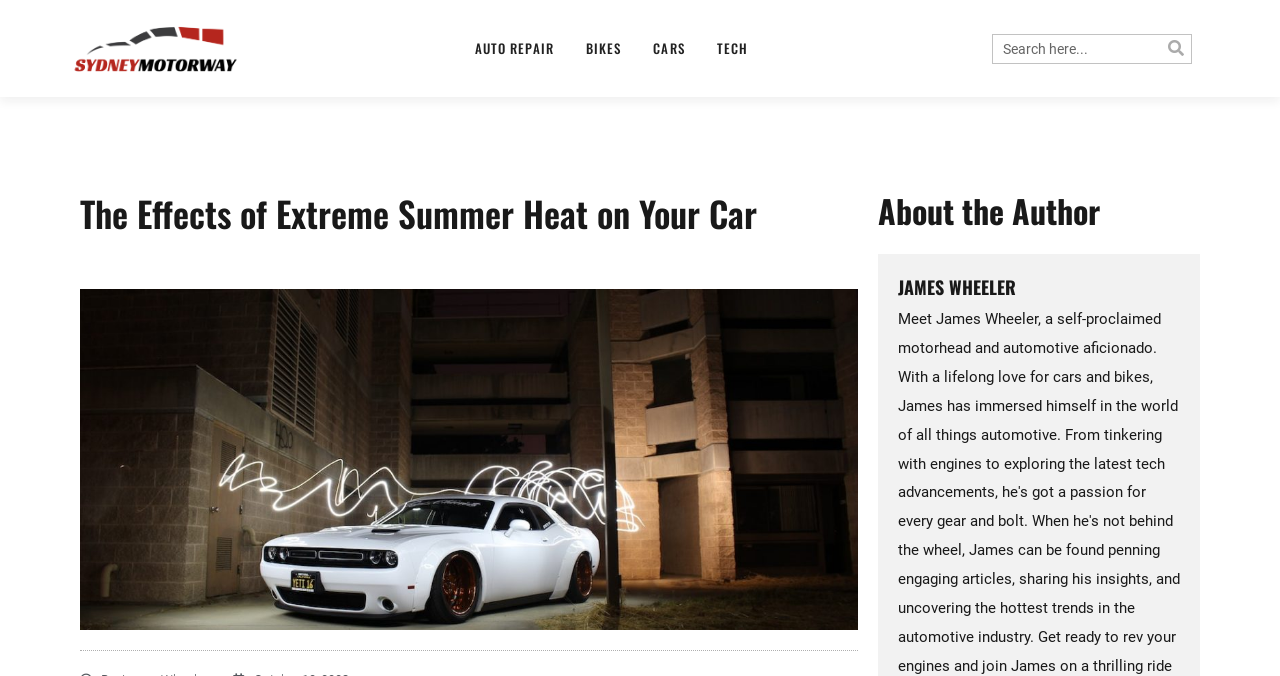Extract the top-level heading from the webpage and provide its text.

The Effects of Extreme Summer Heat on Your Car